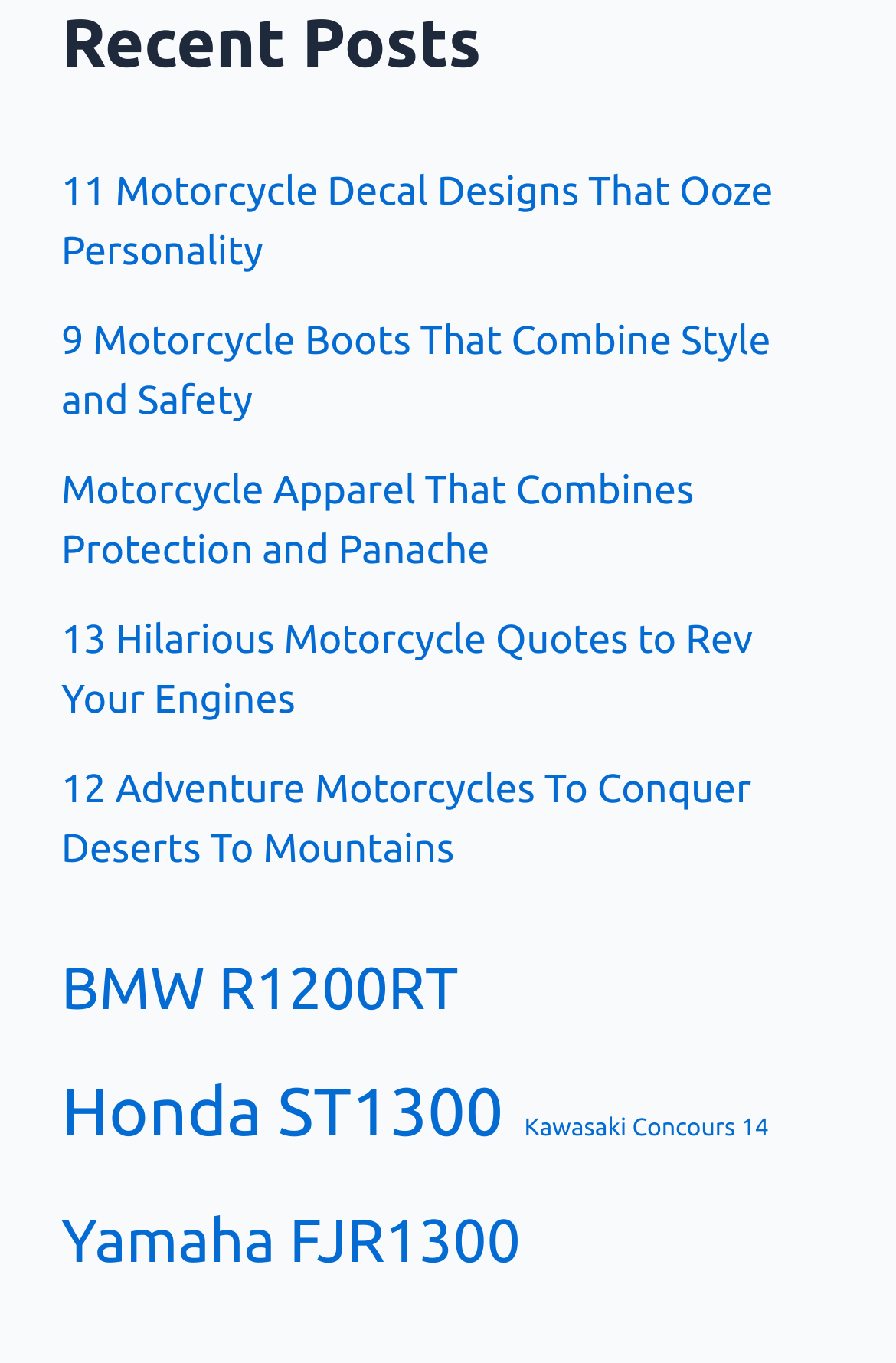Extract the bounding box coordinates of the UI element described by: "Kawasaki Concours 14". The coordinates should include four float numbers ranging from 0 to 1, e.g., [left, top, right, bottom].

[0.585, 0.812, 0.858, 0.848]